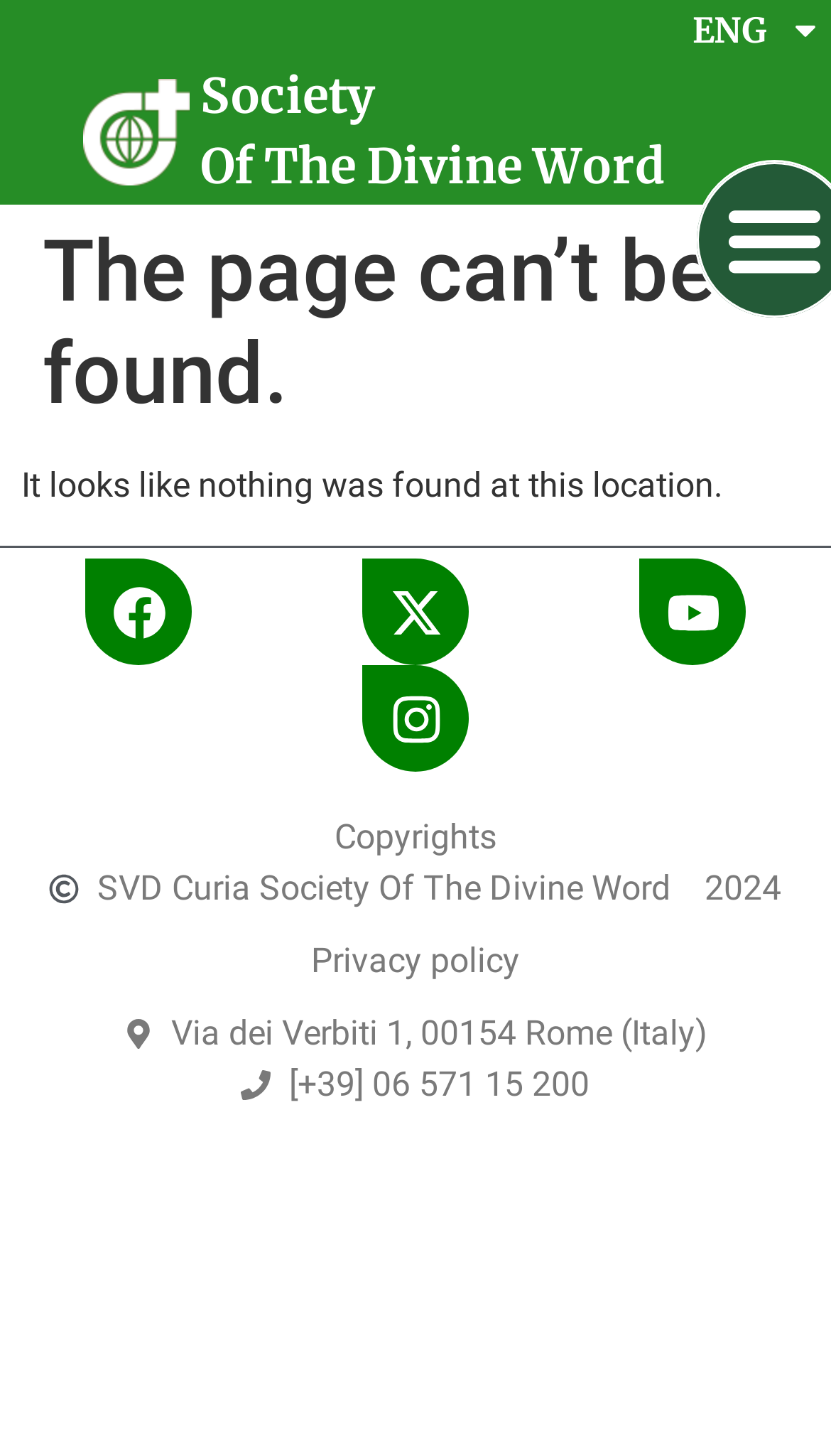Using the information in the image, give a detailed answer to the following question: What is the copyright year?

I found the answer by looking at the static text element with the text '2024' which is located at the bottom of the page, next to the copyright text.